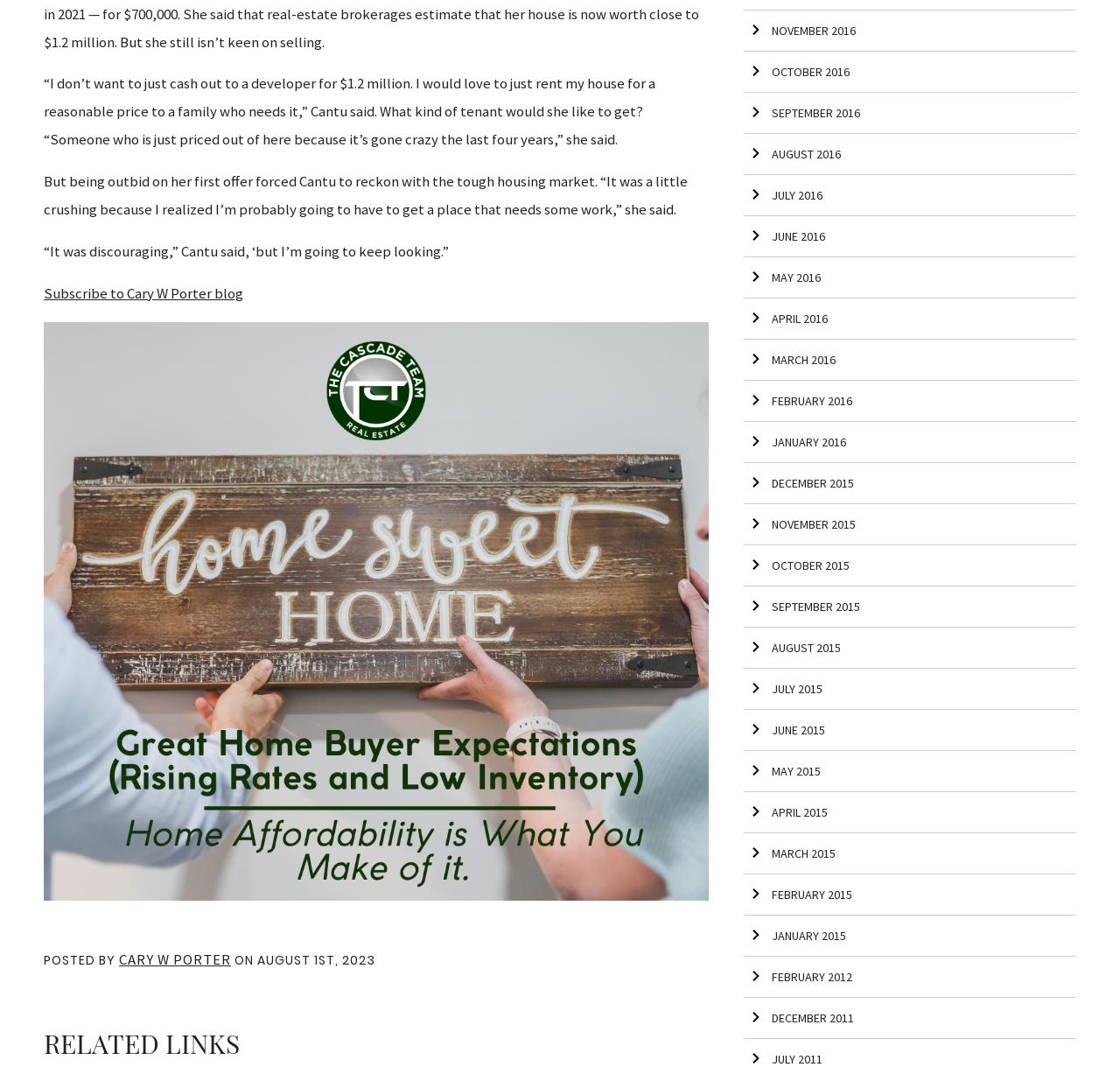Please find the bounding box coordinates of the element that must be clicked to perform the given instruction: "Click on the 'ETH Homepage' link". The coordinates should be four float numbers from 0 to 1, i.e., [left, top, right, bottom].

None